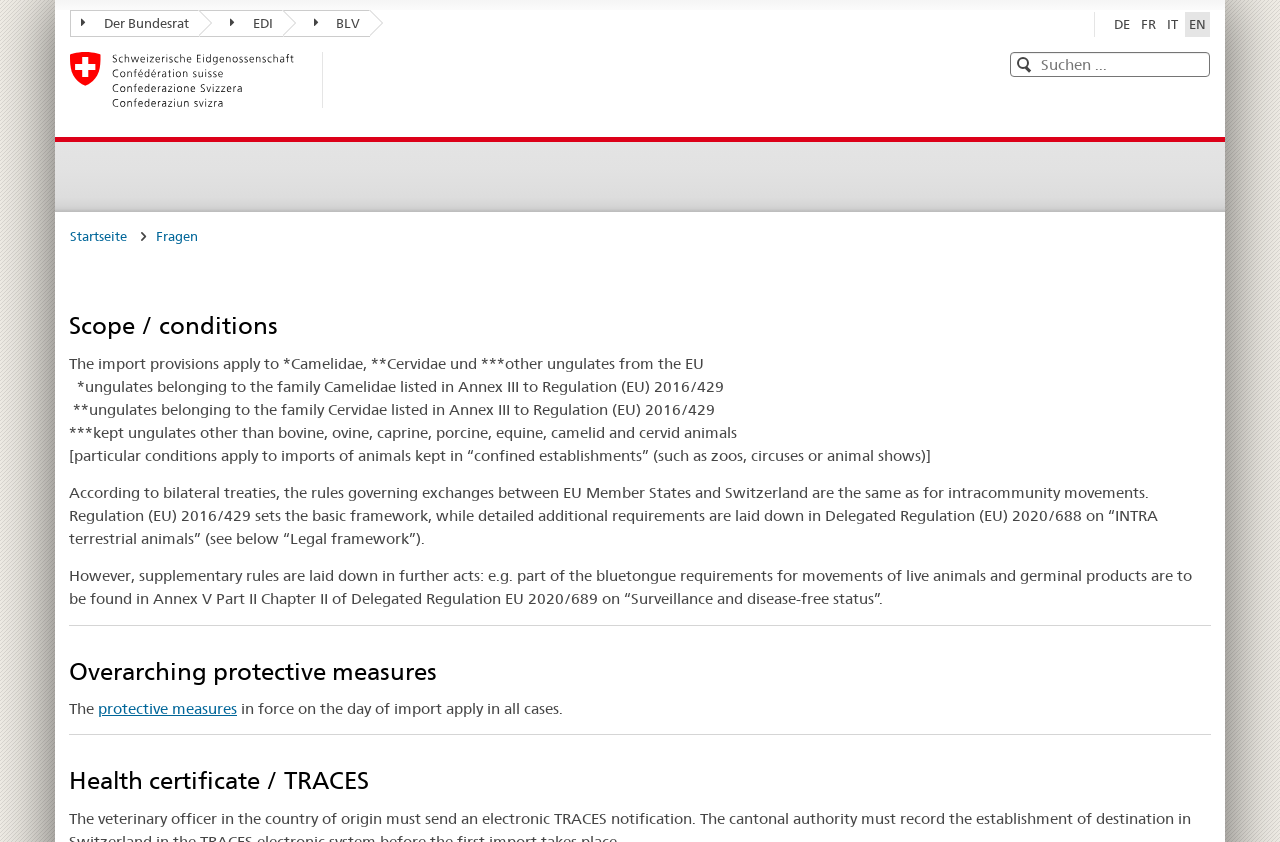Please predict the bounding box coordinates (top-left x, top-left y, bottom-right x, bottom-right y) for the UI element in the screenshot that fits the description: BLV

[0.221, 0.012, 0.289, 0.044]